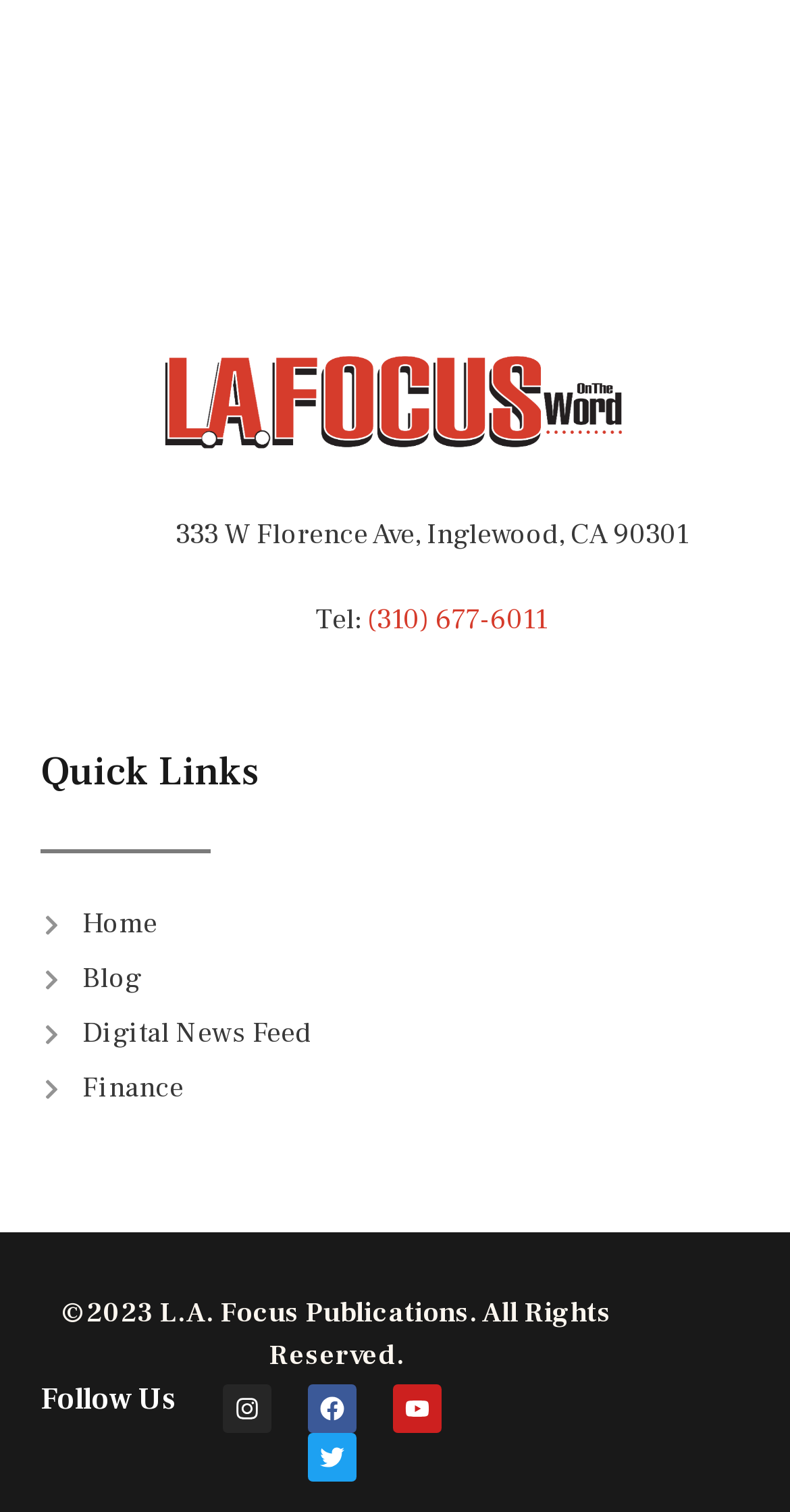Identify the bounding box coordinates of the element to click to follow this instruction: 'Get Library Comic in your email'. Ensure the coordinates are four float values between 0 and 1, provided as [left, top, right, bottom].

None